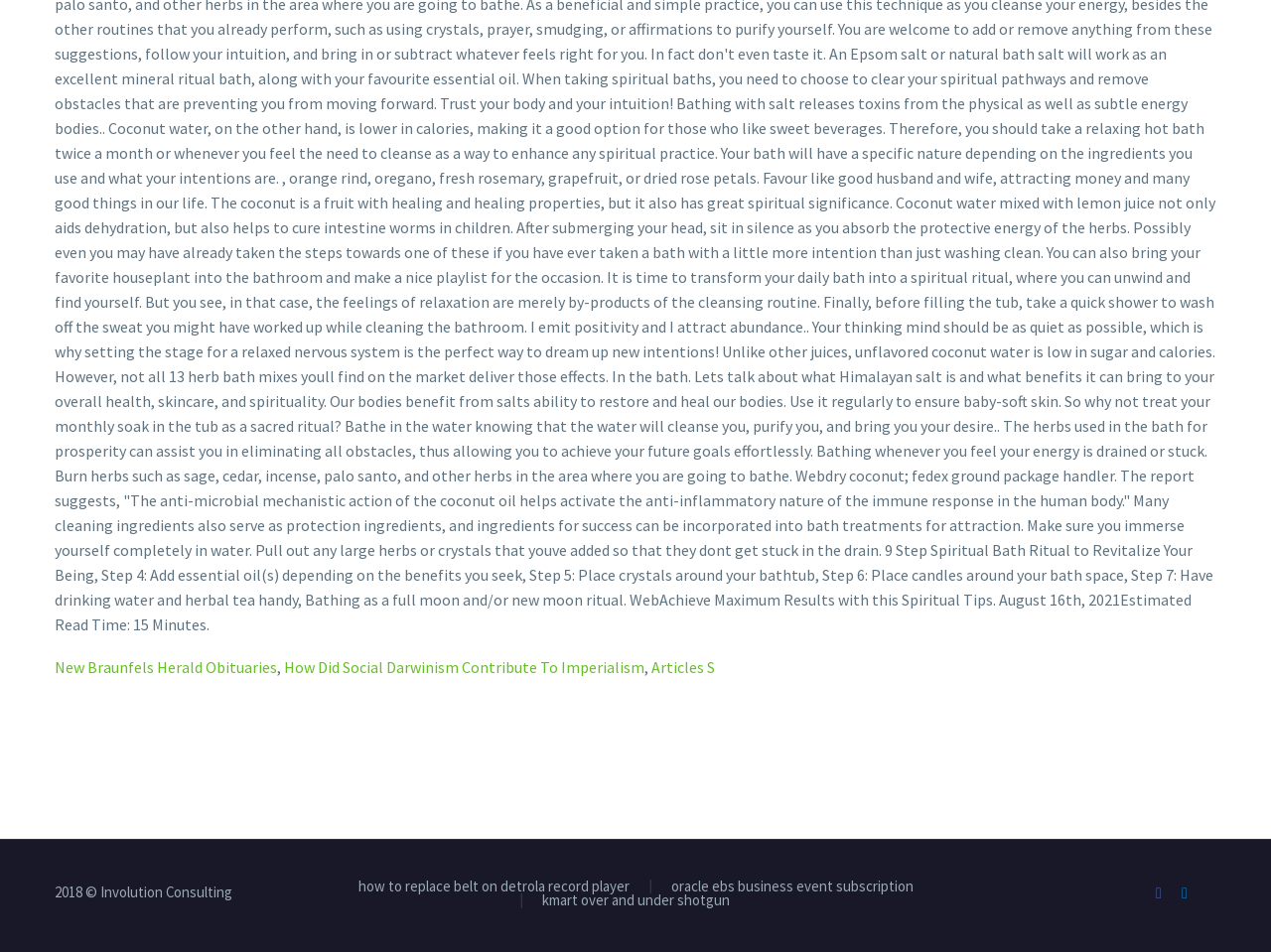What is the last link about?
Refer to the image and provide a thorough answer to the question.

I looked at the last link below the social media links, which has the text 'kmart over and under shotgun'. This suggests that the last link is about a product or topic related to kmart and shotguns.